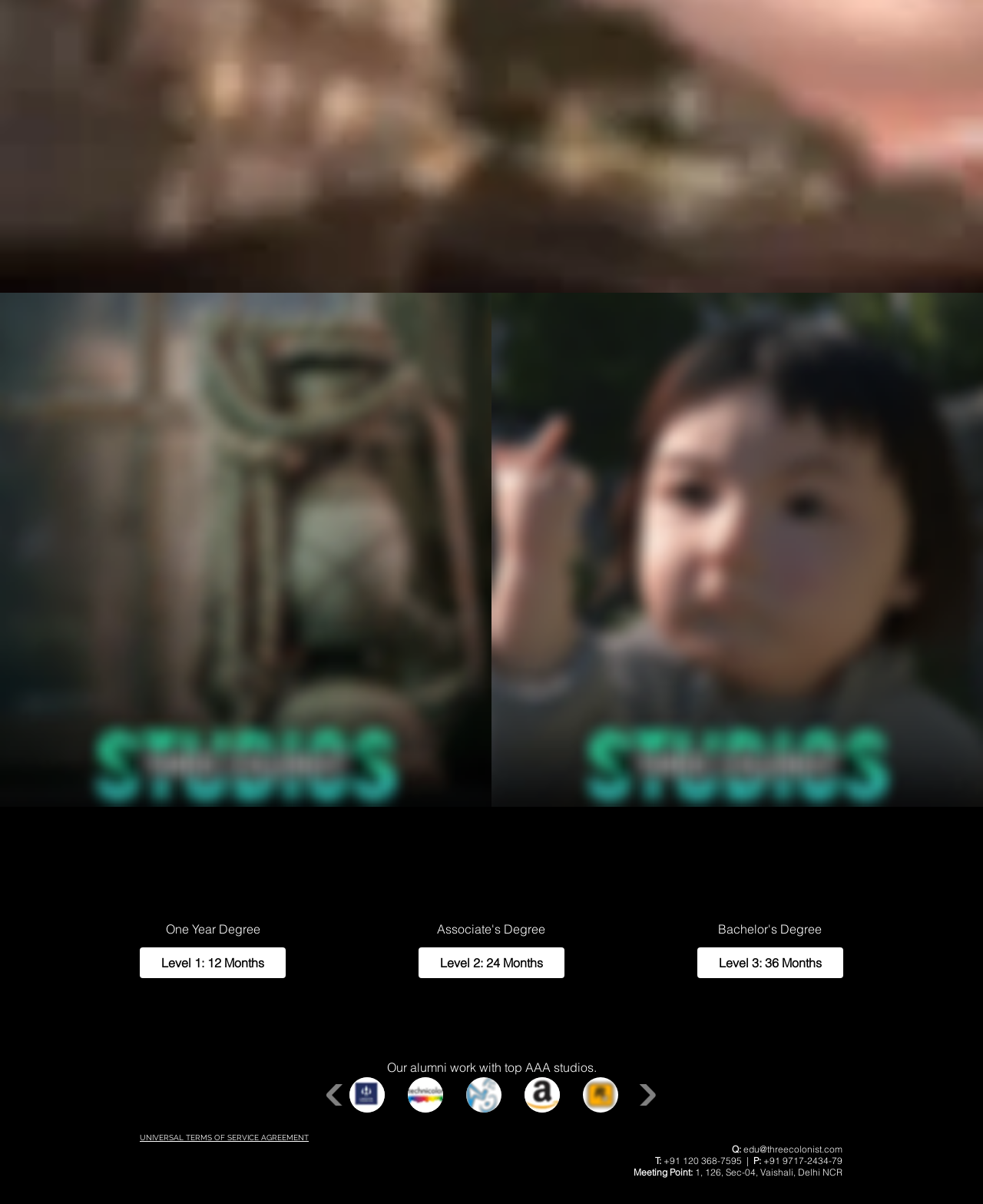Please provide a comprehensive answer to the question based on the screenshot: What is the profession of the alumni?

The webpage mentions 'Our alumni work with top AAA studios.' which implies that the alumni are working in the game development industry, and AAA studios are a type of game development studio.